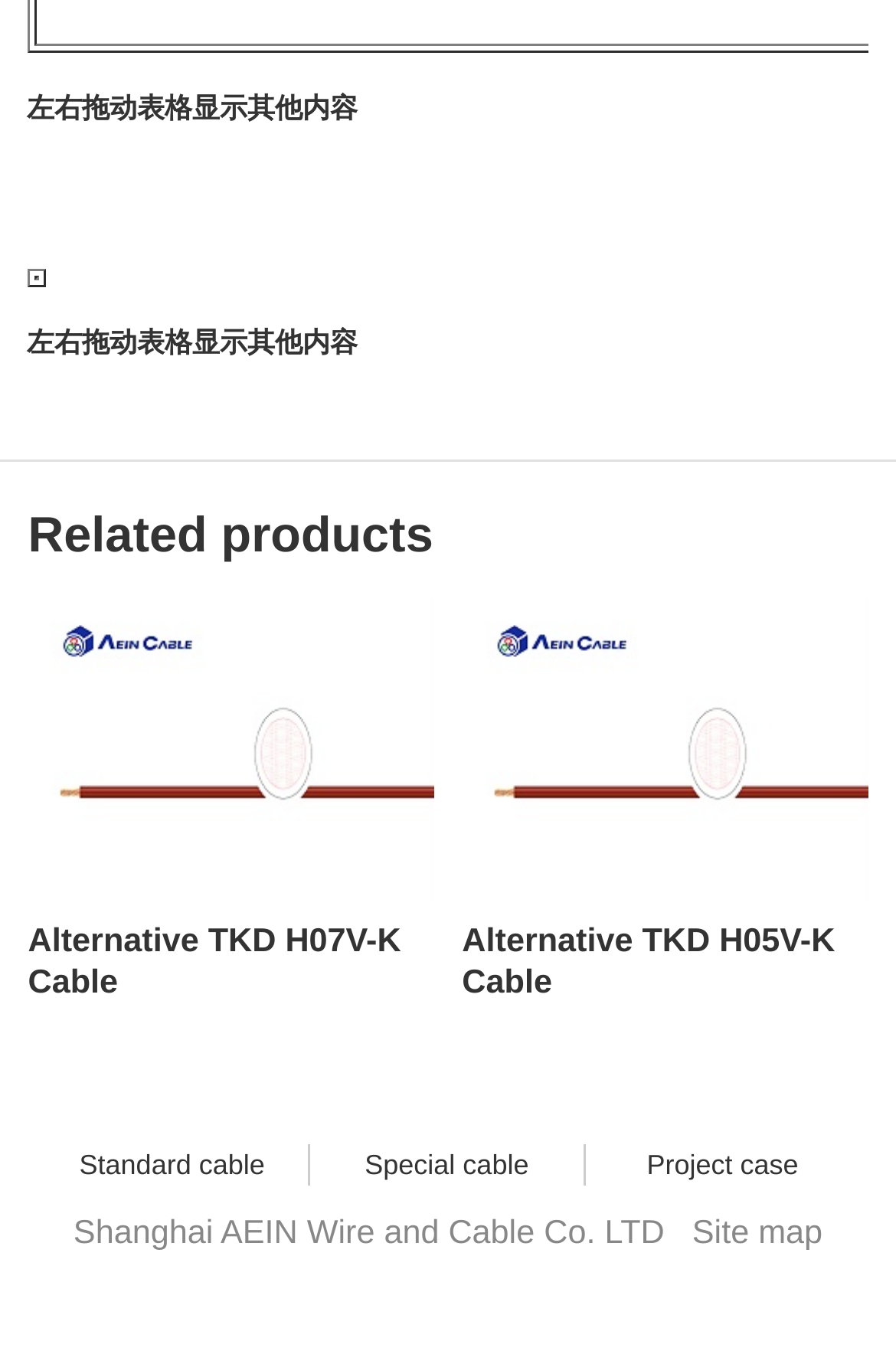Please give a one-word or short phrase response to the following question: 
What is the purpose of the table at the top?

To show other content